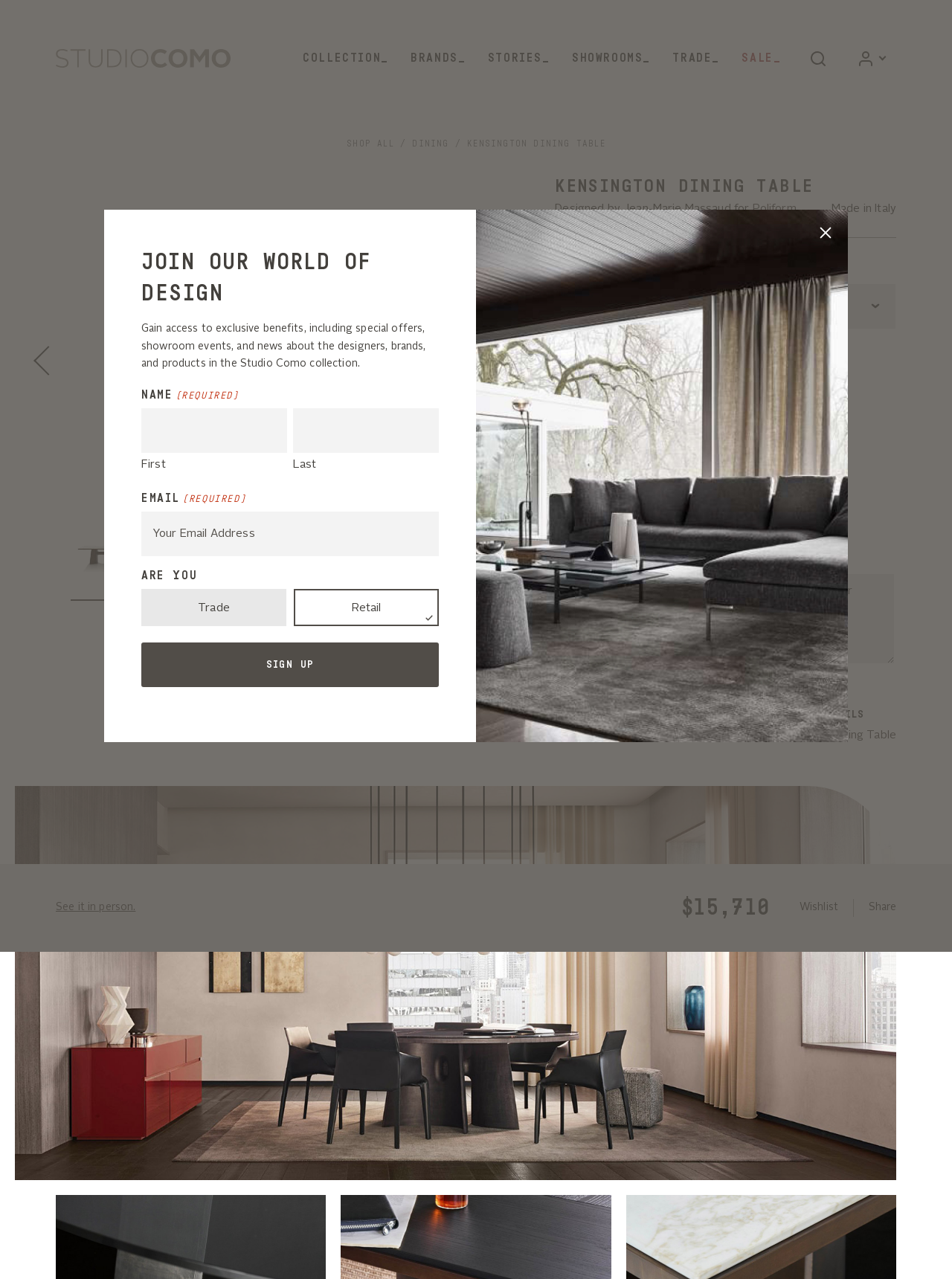Determine the bounding box coordinates of the element's region needed to click to follow the instruction: "Add a note for the Kensington dining table". Provide these coordinates as four float numbers between 0 and 1, formatted as [left, top, right, bottom].

[0.585, 0.449, 0.939, 0.518]